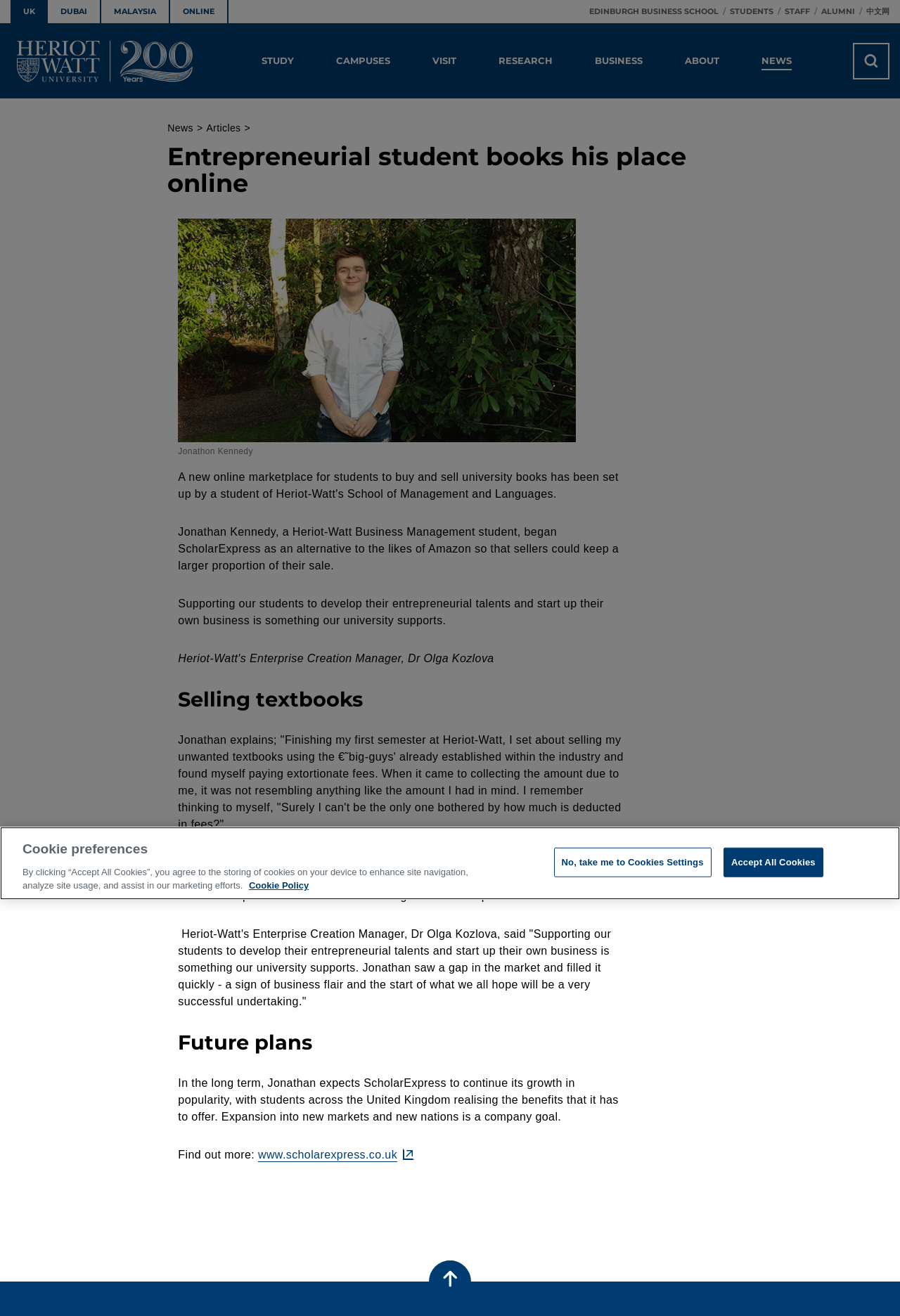Determine the bounding box coordinates of the section to be clicked to follow the instruction: "Read the article about Entrepreneurial student books his place online". The coordinates should be given as four float numbers between 0 and 1, formatted as [left, top, right, bottom].

[0.186, 0.109, 0.814, 0.15]